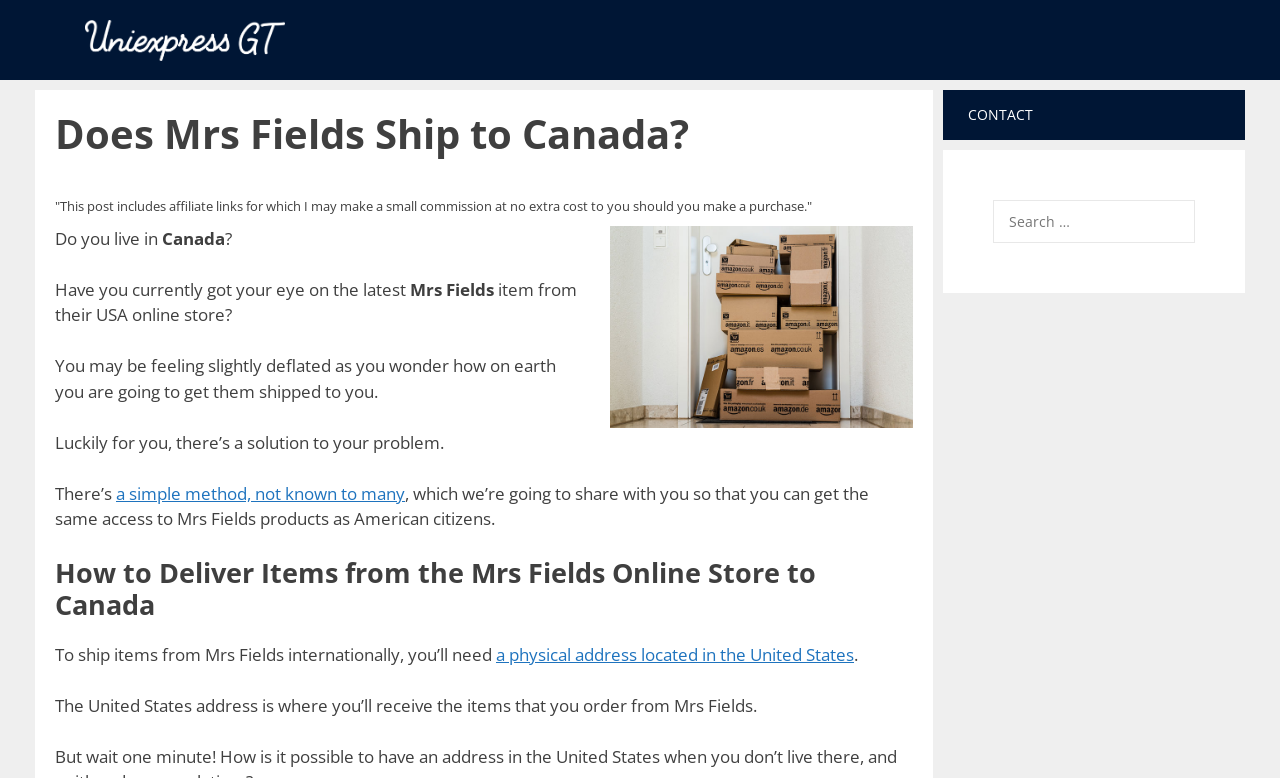Locate the bounding box for the described UI element: "Contact". Ensure the coordinates are four float numbers between 0 and 1, formatted as [left, top, right, bottom].

[0.736, 0.116, 0.973, 0.18]